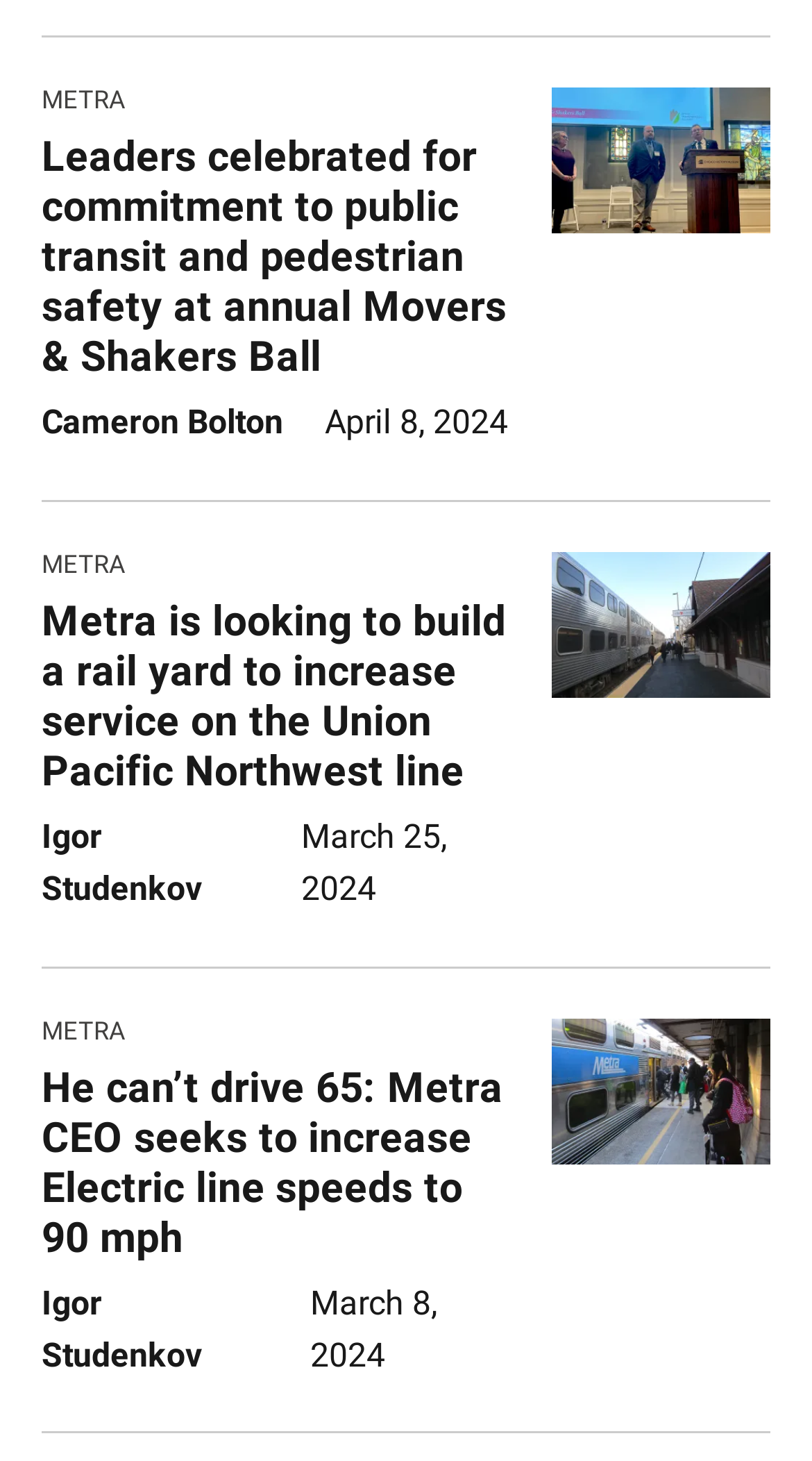Please find the bounding box coordinates of the element that needs to be clicked to perform the following instruction: "click METRA". The bounding box coordinates should be four float numbers between 0 and 1, represented as [left, top, right, bottom].

[0.051, 0.06, 0.155, 0.078]